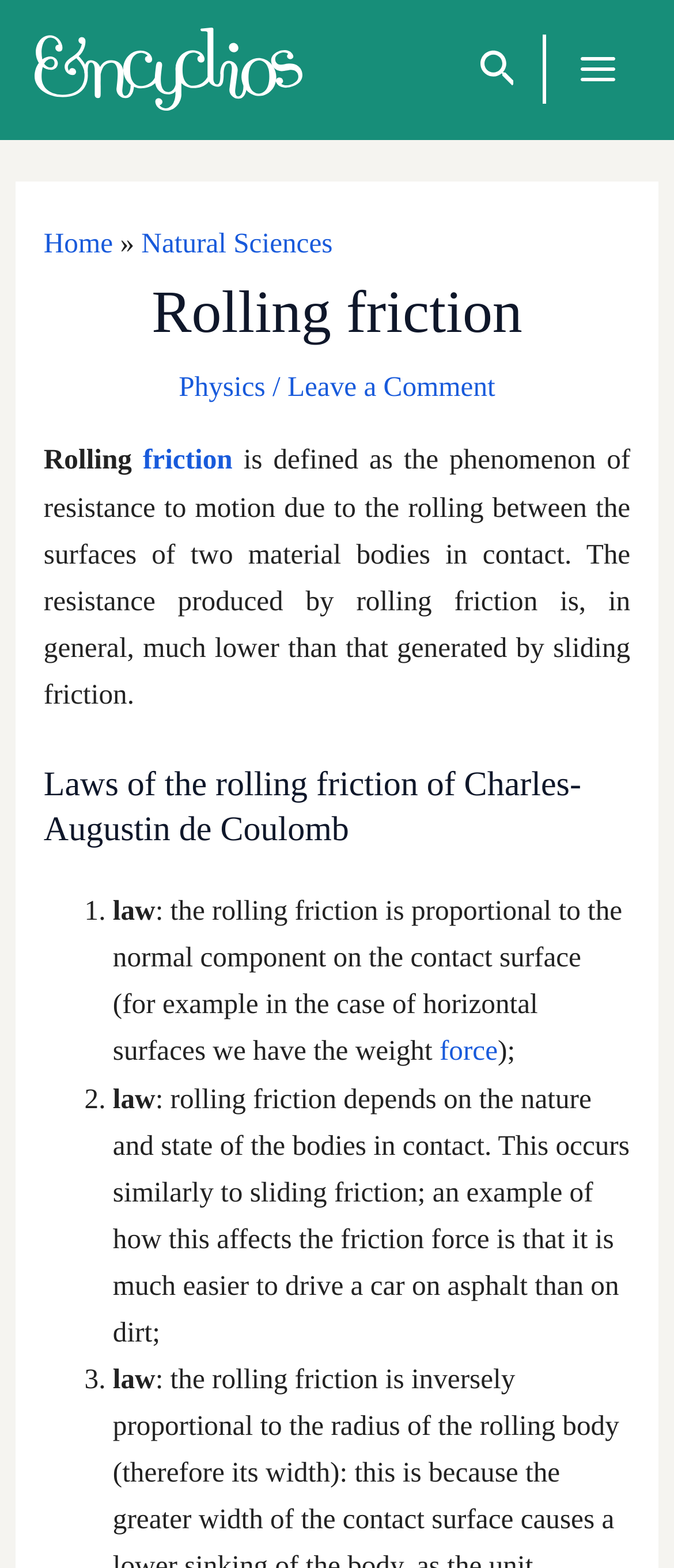Please determine the bounding box coordinates of the element to click in order to execute the following instruction: "Click the search icon". The coordinates should be four float numbers between 0 and 1, specified as [left, top, right, bottom].

[0.71, 0.035, 0.768, 0.063]